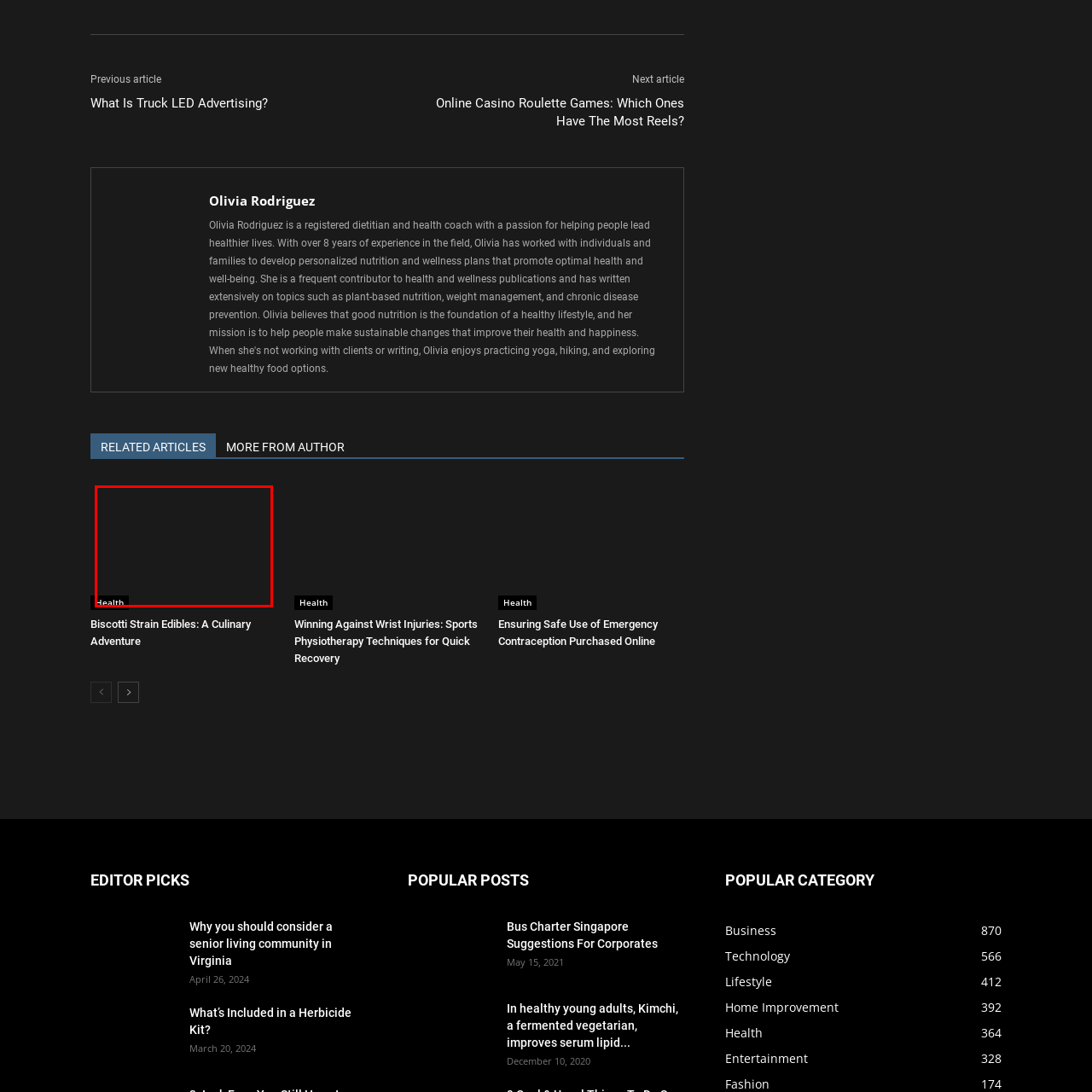What type of products is the article exploring?
Look at the image framed by the red bounding box and provide an in-depth response.

The article is exploring the culinary exploration of the Biscotti strain, specifically its edibles, which implies that the content is about cannabis-infused foods and their health benefits.